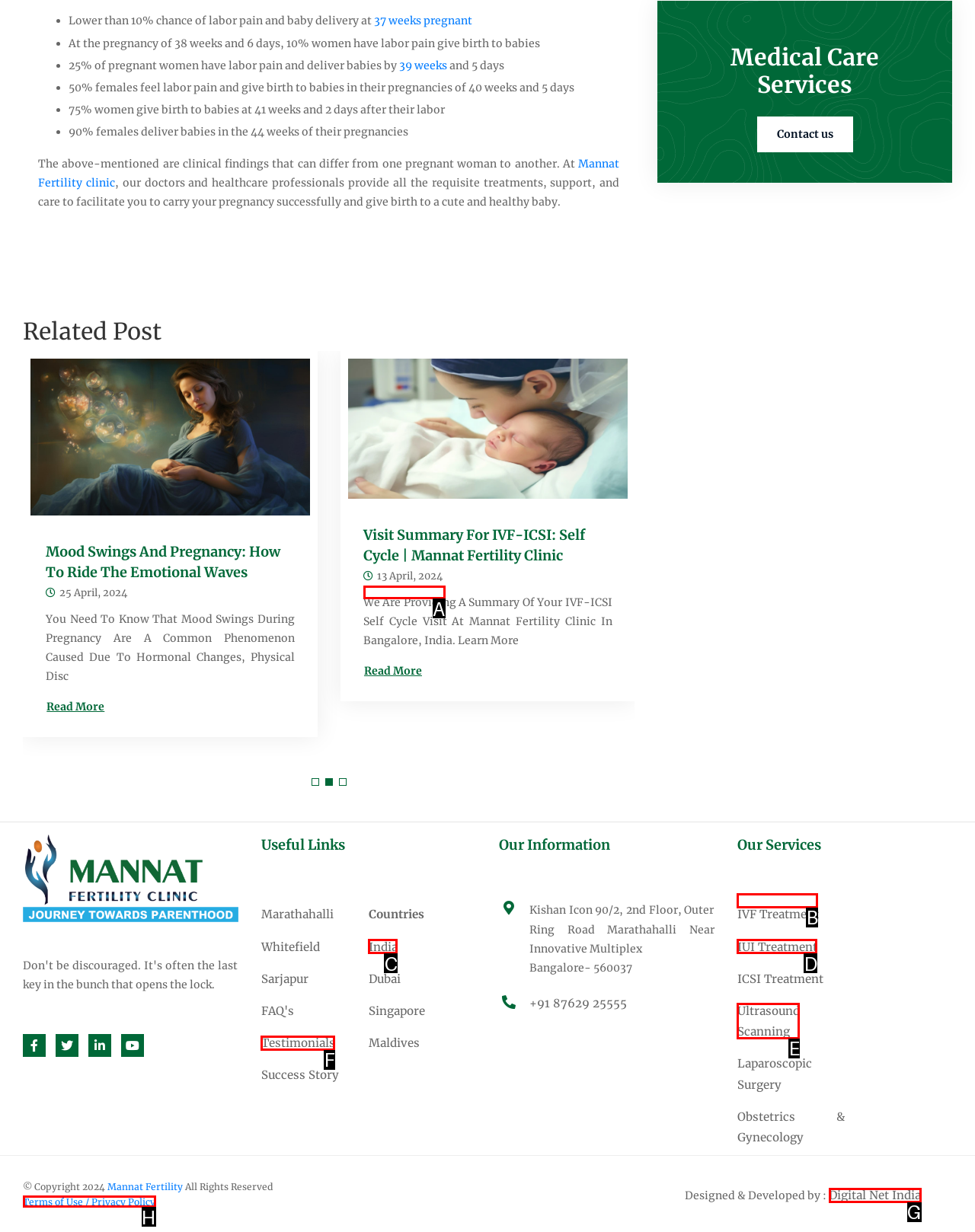To complete the task: Click the 'IVF Treatment' link, which option should I click? Answer with the appropriate letter from the provided choices.

B